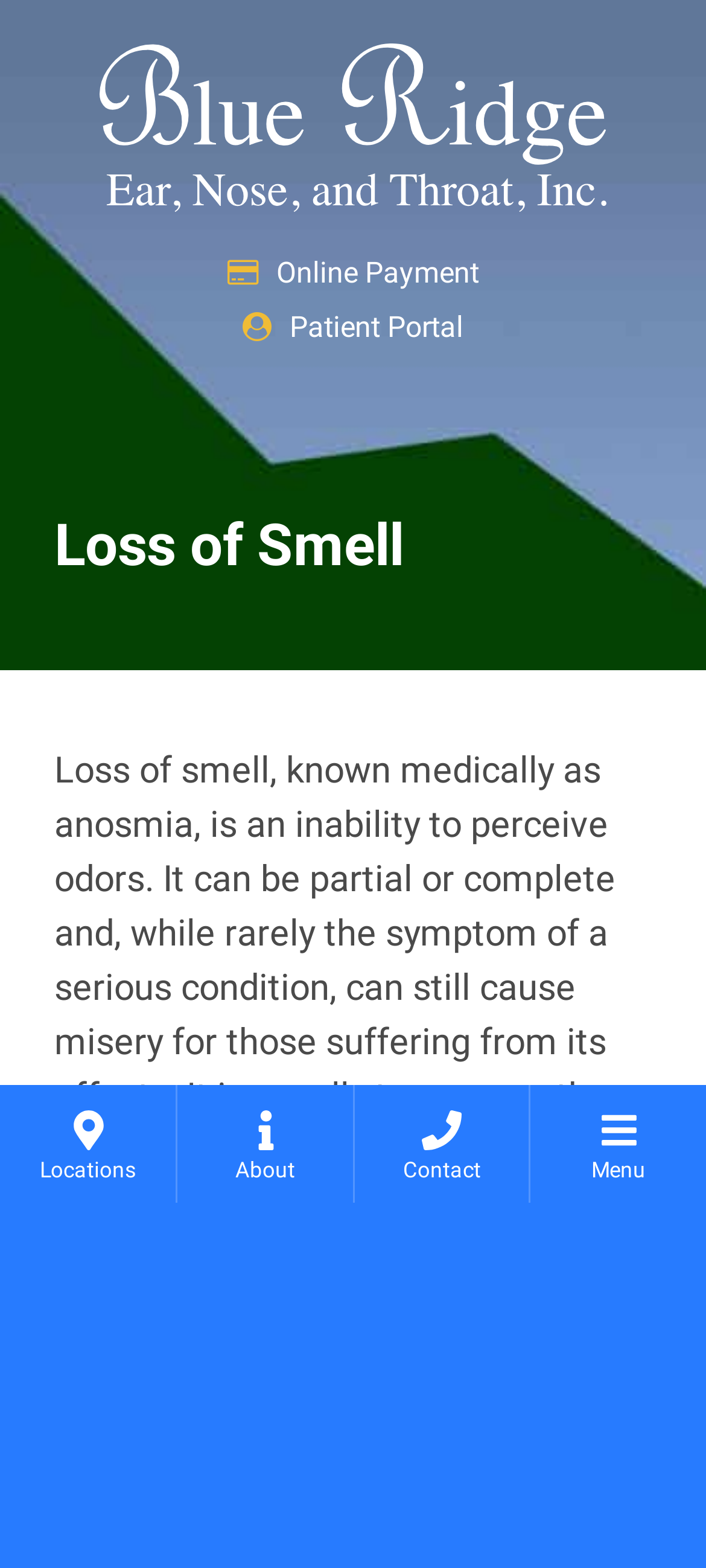Provide a comprehensive caption for the webpage.

The webpage is about "Loss of Smell" and is part of the Blue Ridge ENT website. At the top, there are five navigation links: "Locations", "About", "Contact", "Menu", and "Home", which are aligned horizontally across the page. Below these links, there is a menu with three items: "About", "ENT", and "Hearing", each with a dropdown icon.

On the left side of the page, there is a logo of Blue Ridge ENT, which is an image with a link to the website's homepage. Next to the logo, there are two links: "Online Payment" and "Patient Portal". 

In the main content area, there is a header "Loss of Smell" followed by a paragraph of text that explains what loss of smell, or anosmia, is. The text describes the condition as an inability to perceive odors, which can be partial or complete, and may be temporary or permanent. 

On the right side of the page, there are two call-to-action links: "Call Us" and "Text Us", which are stacked vertically.